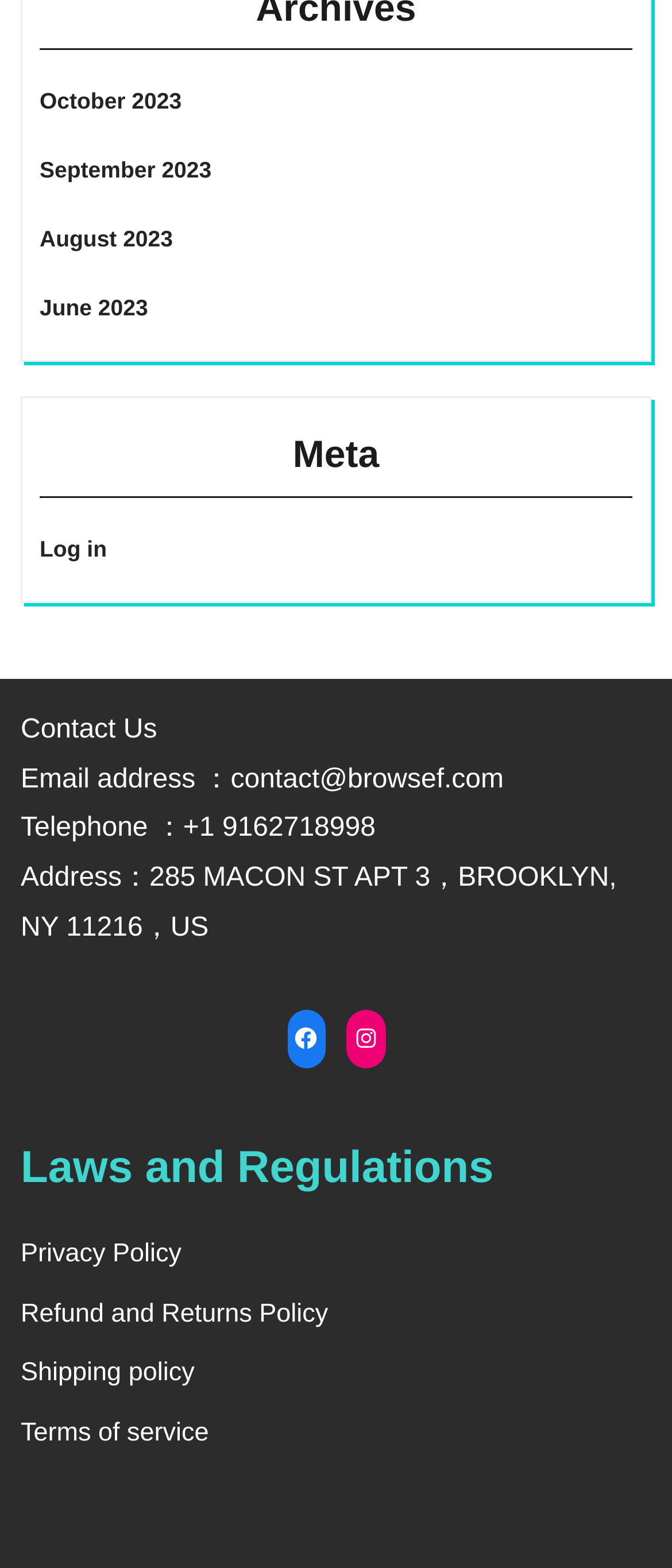How many links are available under Laws and Regulations?
Kindly offer a detailed explanation using the data available in the image.

I counted the number of links available under the Laws and Regulations section, which are Privacy Policy, Refund and Returns Policy, Shipping policy, and Terms of service, located in the complementary section with bounding box coordinates [0.031, 0.791, 0.27, 0.809], [0.031, 0.828, 0.488, 0.847], [0.031, 0.866, 0.29, 0.885], and [0.031, 0.904, 0.311, 0.923] respectively.